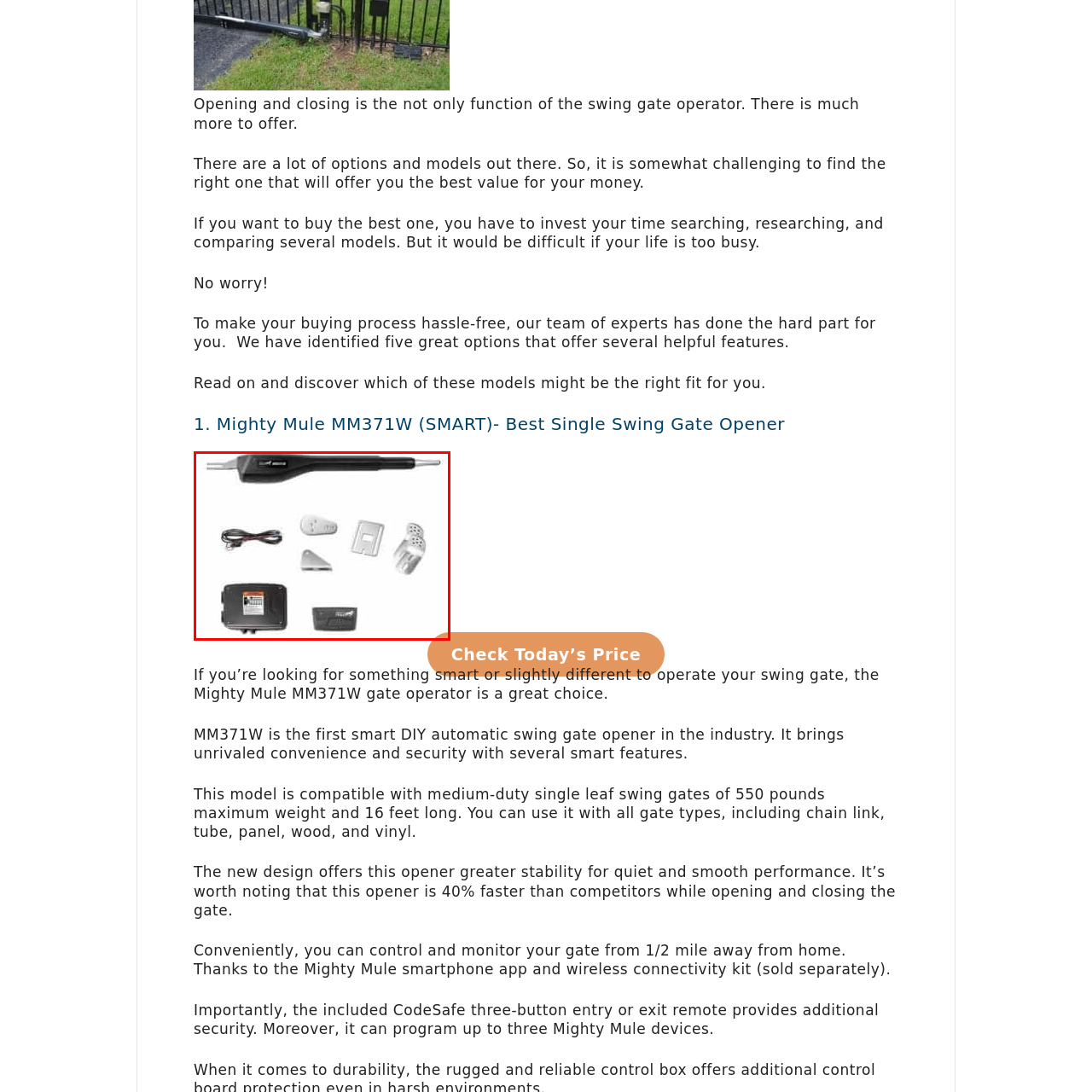Examine the red-bounded region in the image and describe it in detail.

The image showcases the components of the Mighty Mule MM371W (SMART) Single Swing Gate Opener. This innovative automatic swing gate operator features a sleek design, highlighting its main unit, remote controls, and essential installation accessories. The advanced technology of the MM371W allows for convenient operation, making it suitable for various gate types, from wood to vinyl. The package includes necessary wiring and mounting hardware, ensuring that everything needed for installation is readily available. With its user-friendly design, this gate opener aims to provide enhanced convenience and security for users seeking a reliable solution for managing their gates remotely.